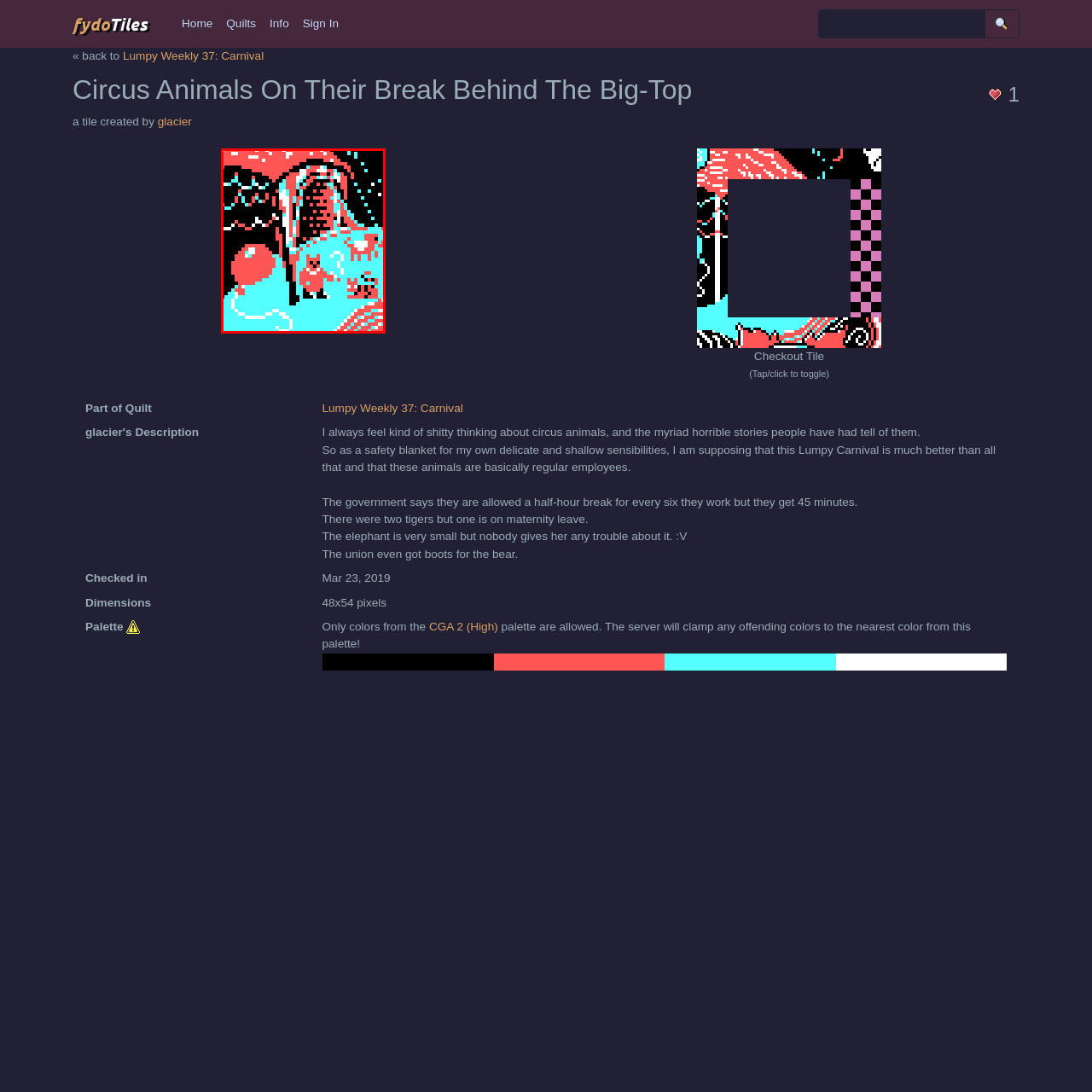What is the entrance to in the background?
Analyze the image within the red bounding box and respond to the question with a detailed answer derived from the visual content.

In the background of the image, there is a large entrance to the circus tent, which is decorated with lights and adds to the festive setting of the scene, emphasizing the circus theme.